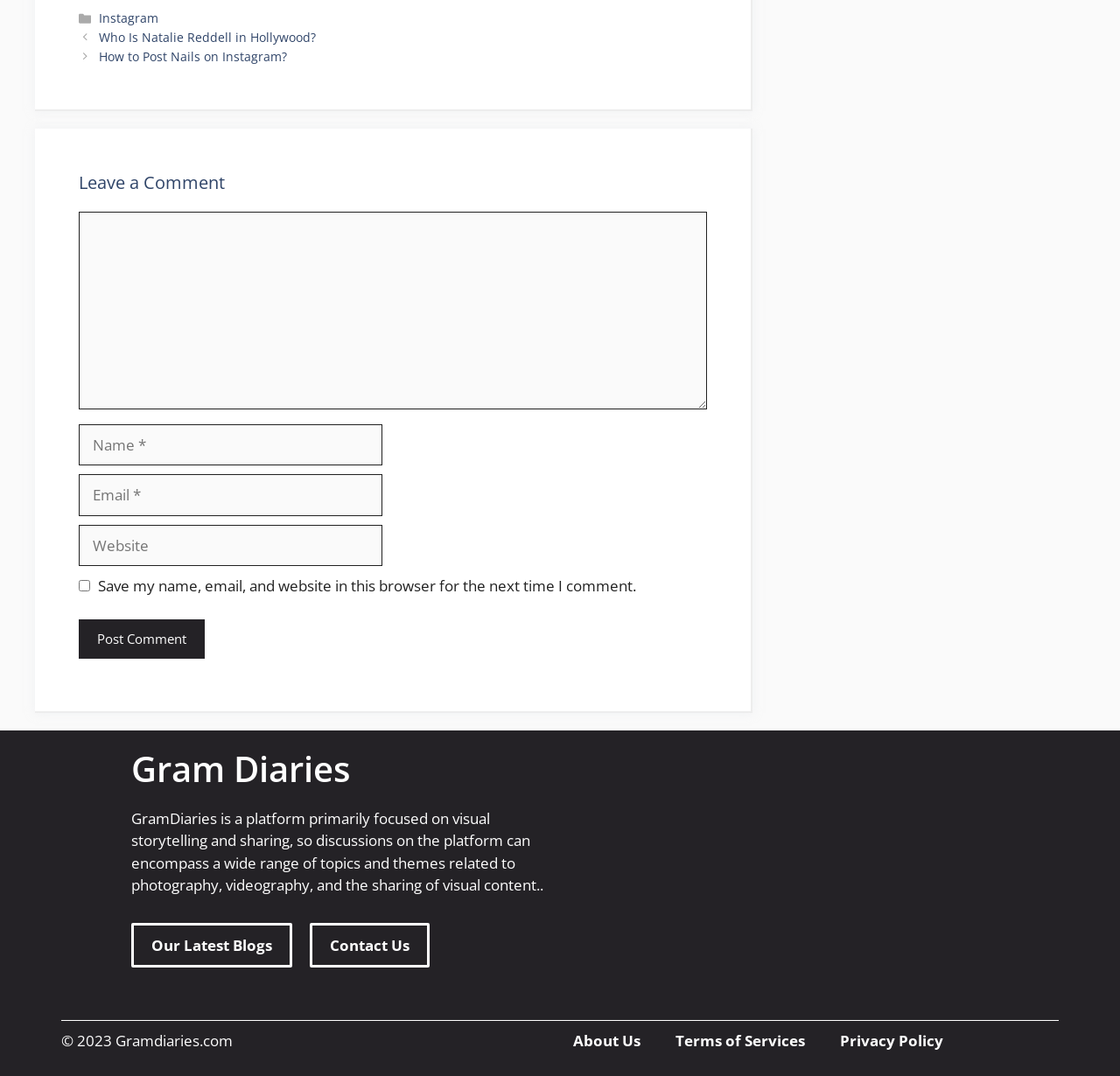Respond with a single word or short phrase to the following question: 
How many links are there in the footer?

5